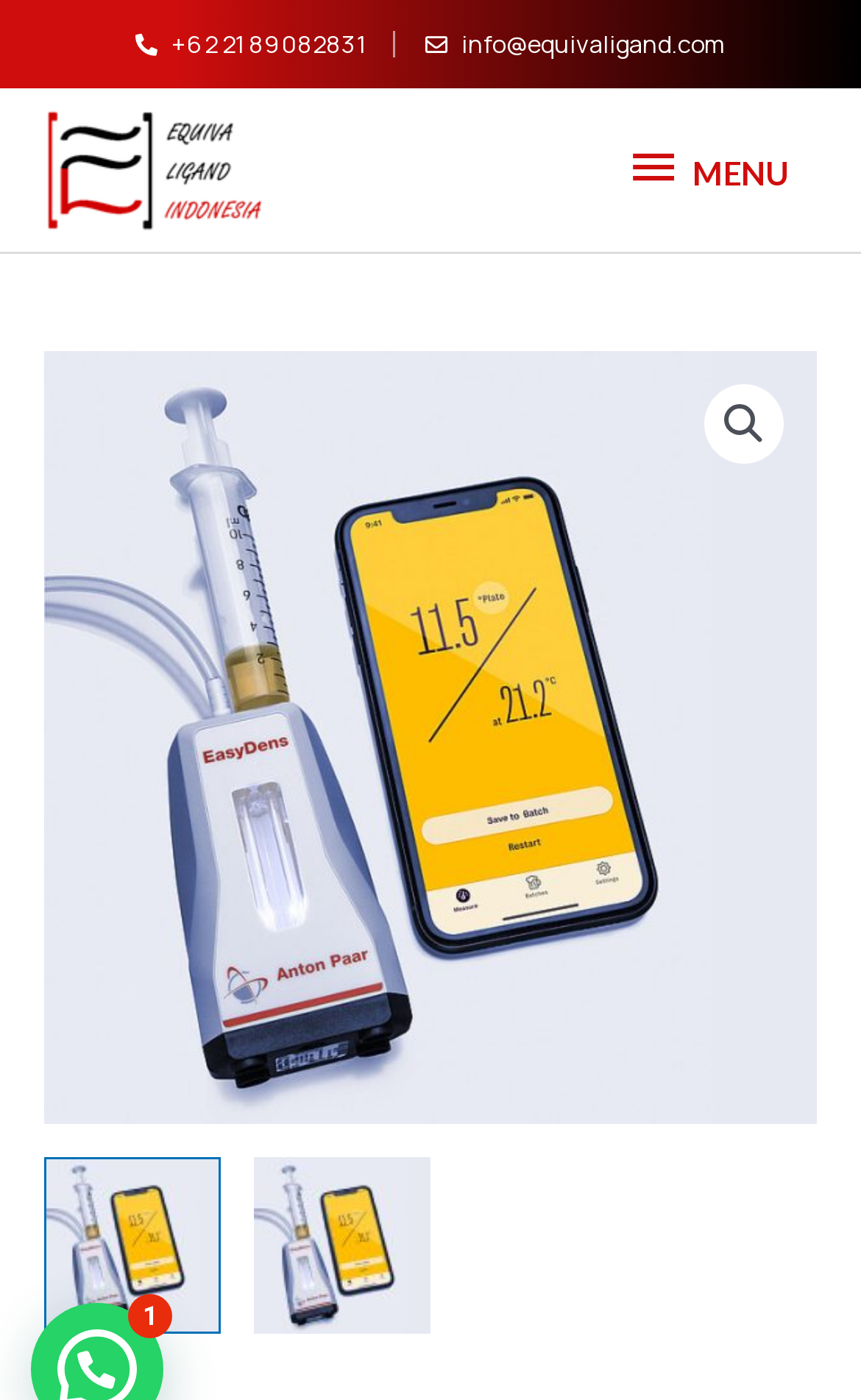Identify the main heading of the webpage and provide its text content.

Smart Density Meter: EasyDens